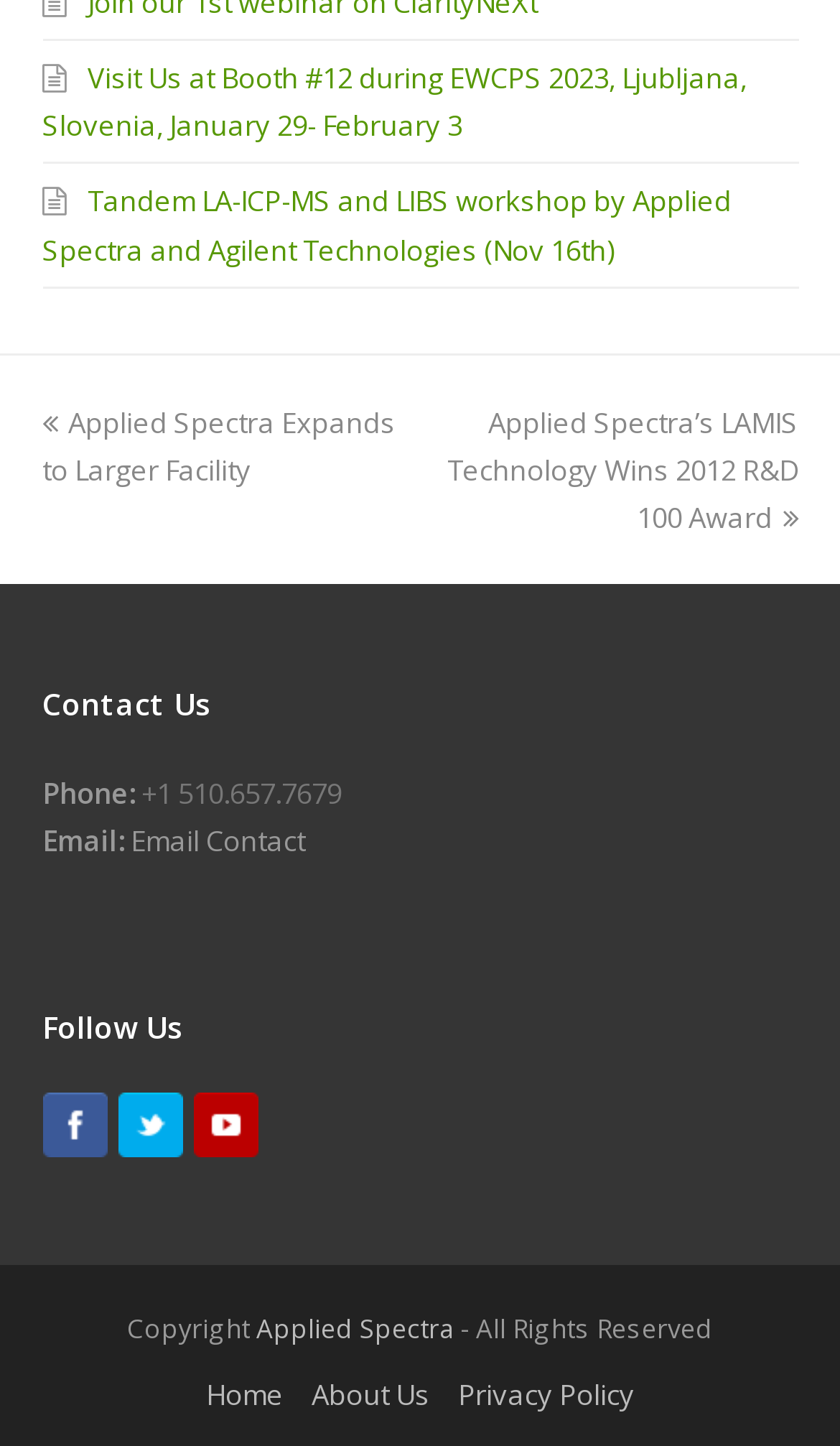Determine the bounding box coordinates of the section I need to click to execute the following instruction: "Go to the home page". Provide the coordinates as four float numbers between 0 and 1, i.e., [left, top, right, bottom].

[0.245, 0.951, 0.337, 0.977]